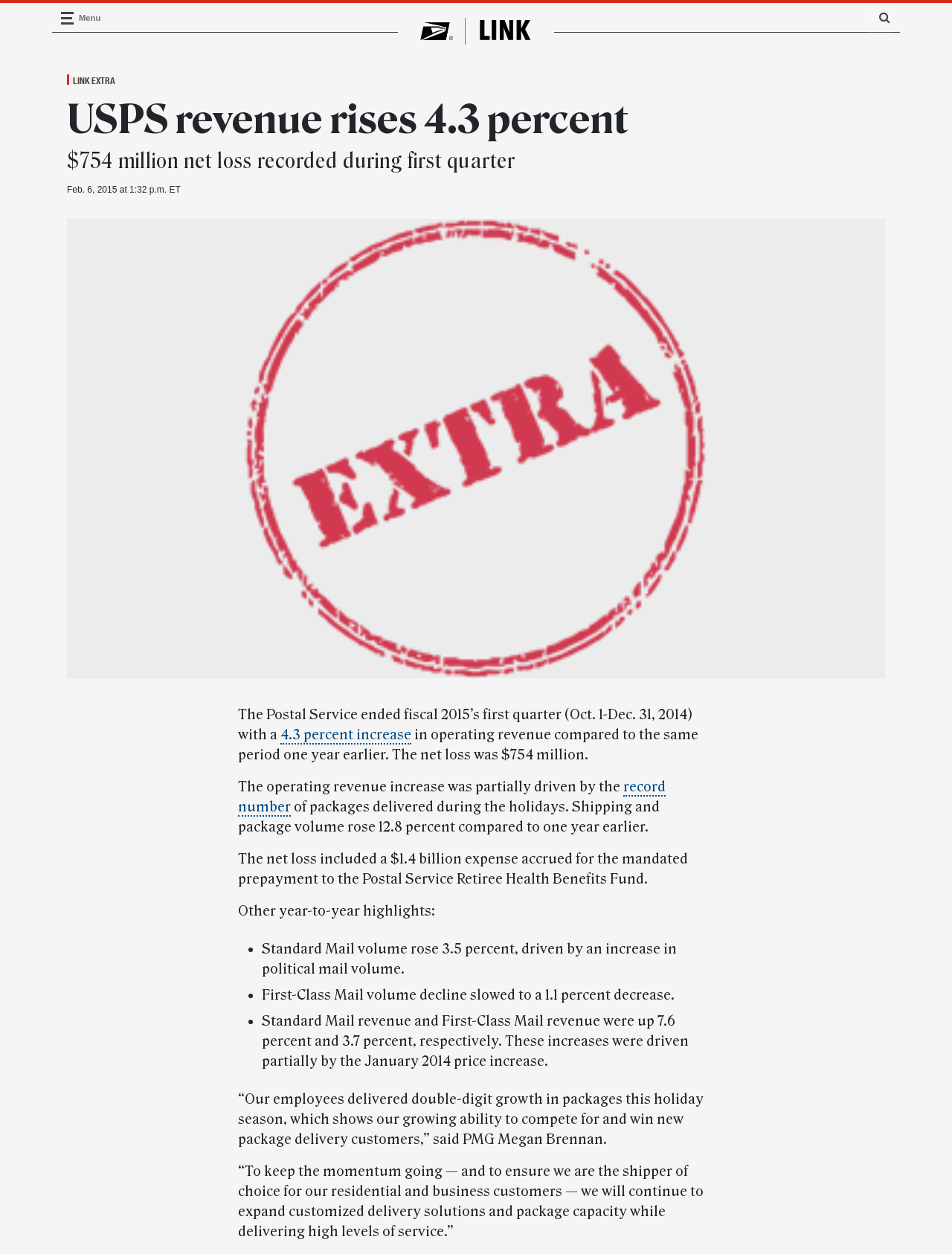Utilize the information from the image to answer the question in detail:
What is the revenue increase of USPS?

The revenue increase of USPS can be found in the heading 'USPS revenue rises 4.3 percent' which is a child element of the HeaderAsNonLandmark element. This heading is located at the top of the webpage and is a prominent feature of the page.